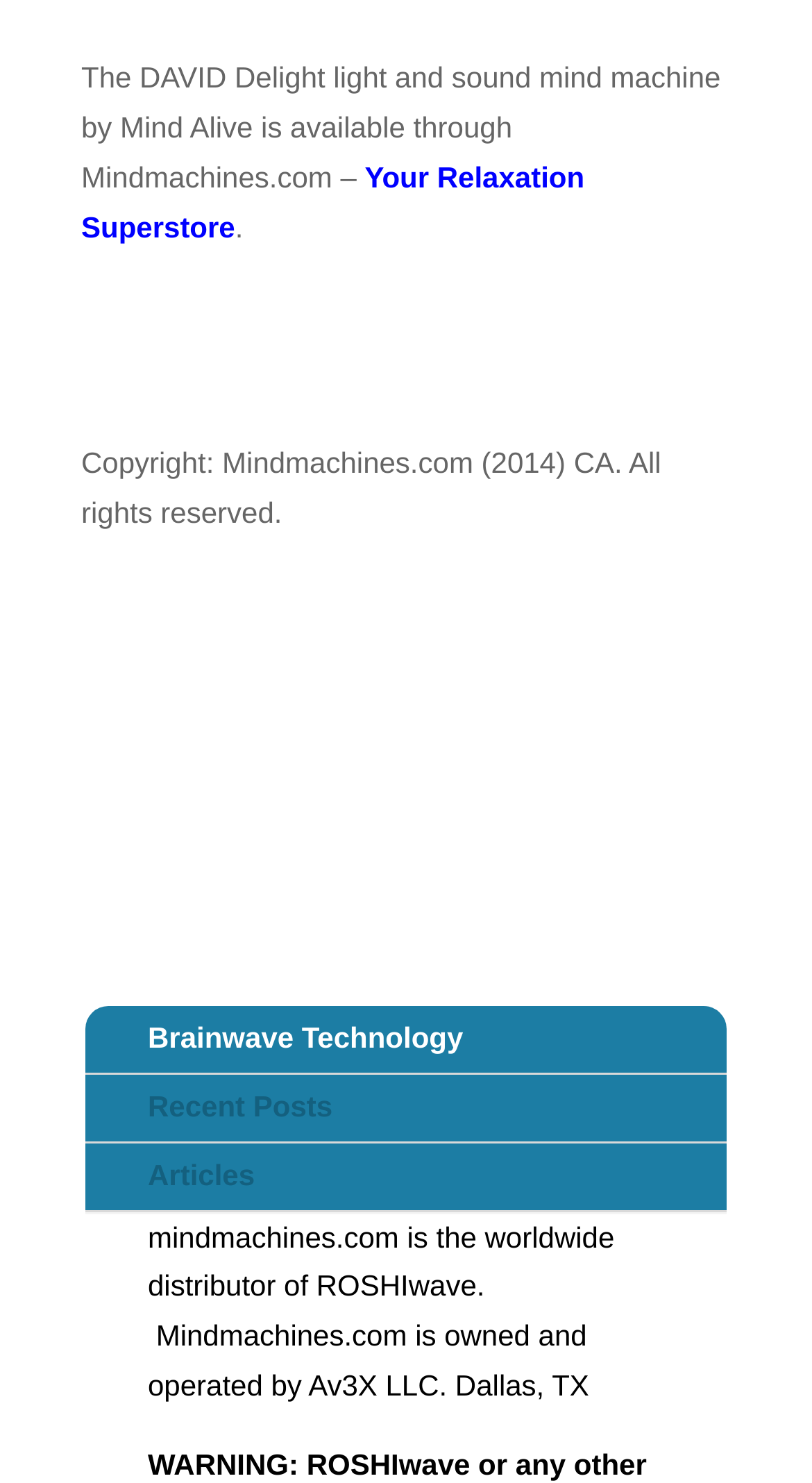Using a single word or phrase, answer the following question: 
What is the copyright year of Mindmachines.com?

2014